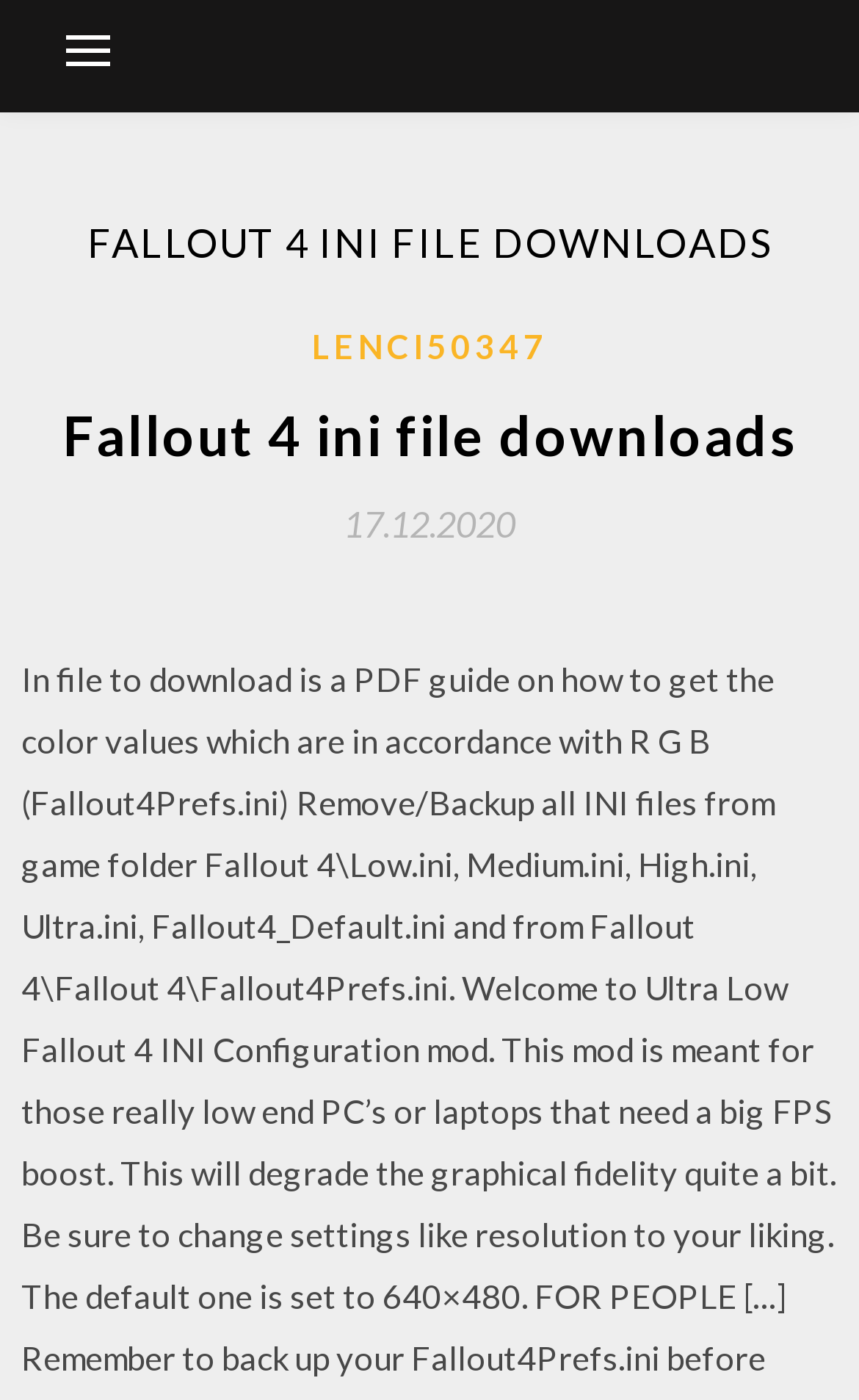Answer succinctly with a single word or phrase:
What is the date mentioned on the webpage?

17.12.2020